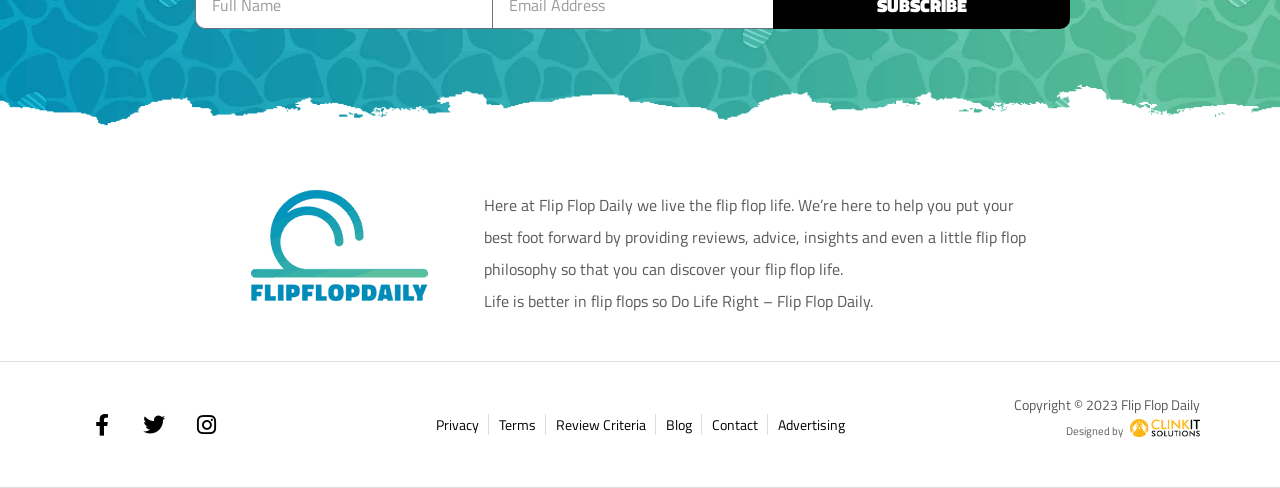Based on the element description Terms, identify the bounding box of the UI element in the given webpage screenshot. The coordinates should be in the format (top-left x, top-left y, bottom-right x, bottom-right y) and must be between 0 and 1.

[0.389, 0.848, 0.418, 0.891]